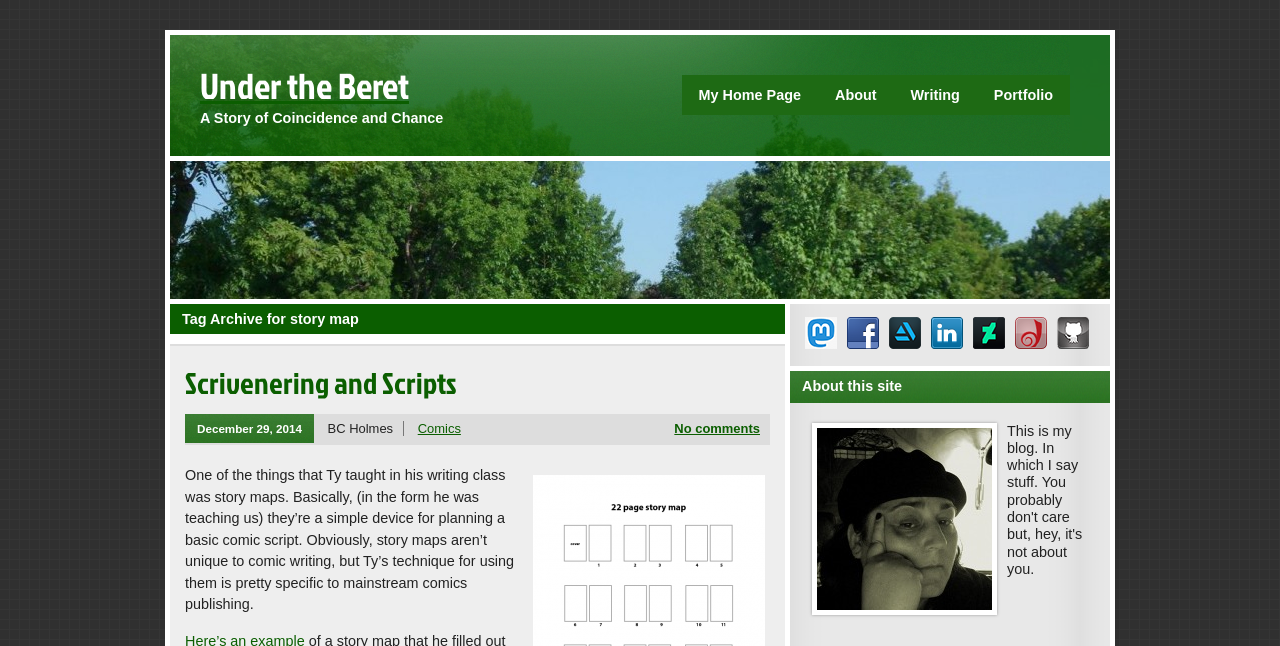How many social media links are there?
Refer to the screenshot and respond with a concise word or phrase.

6